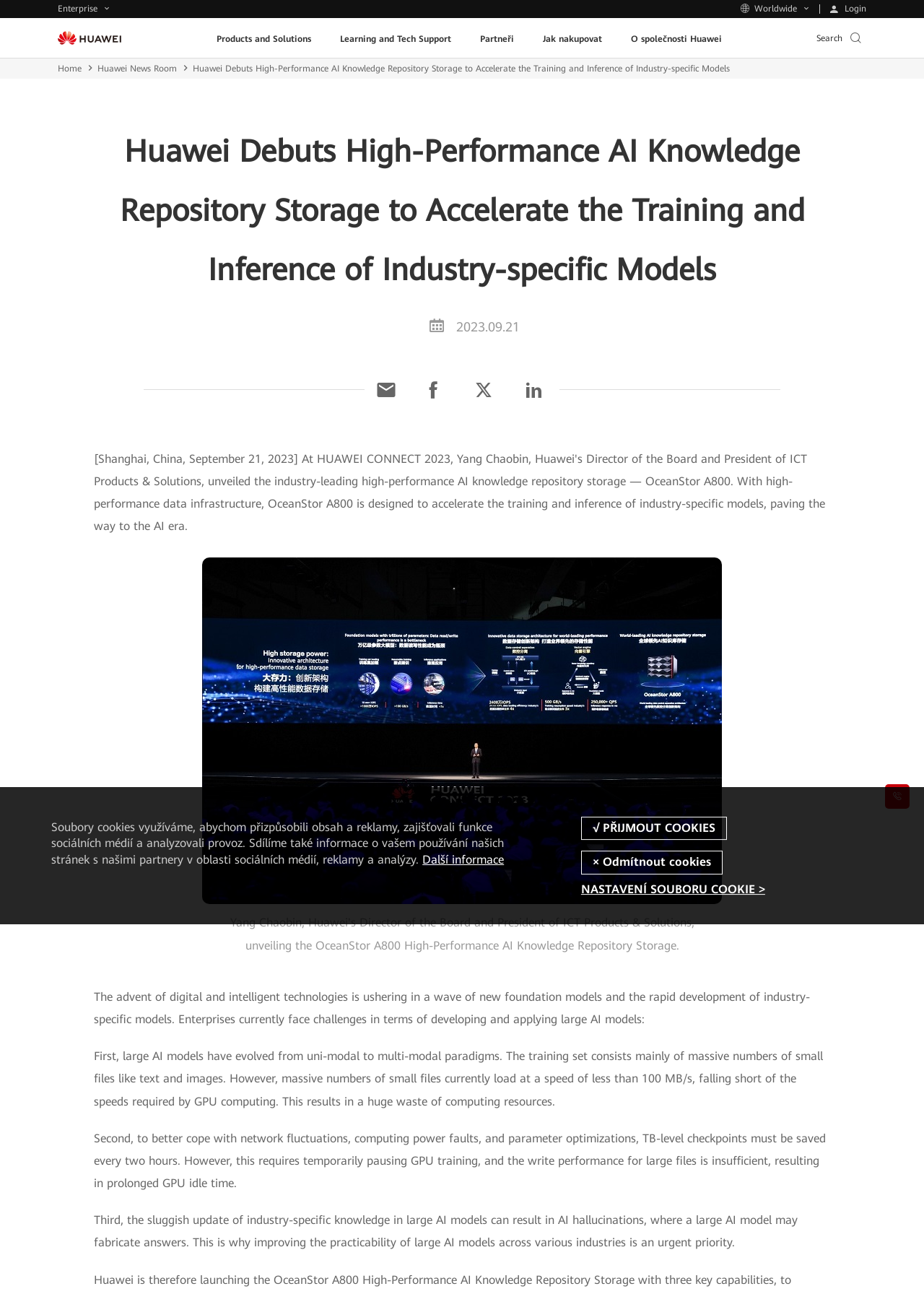What are the challenges that enterprises face in terms of developing and applying large AI models?
Using the visual information, answer the question in a single word or phrase.

Three challenges